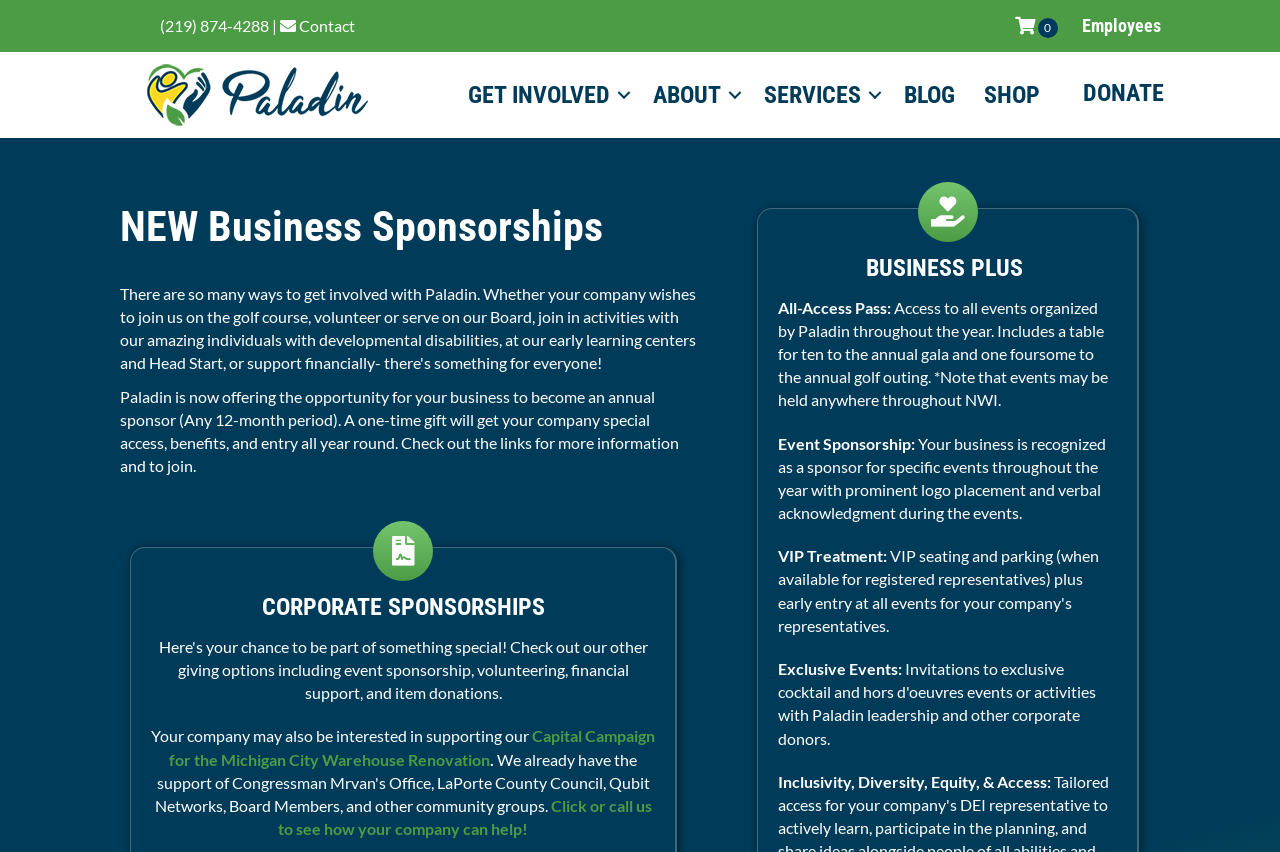Locate the bounding box coordinates of the clickable element to fulfill the following instruction: "Get involved with Paladin". Provide the coordinates as four float numbers between 0 and 1 in the format [left, top, right, bottom].

[0.355, 0.081, 0.499, 0.142]